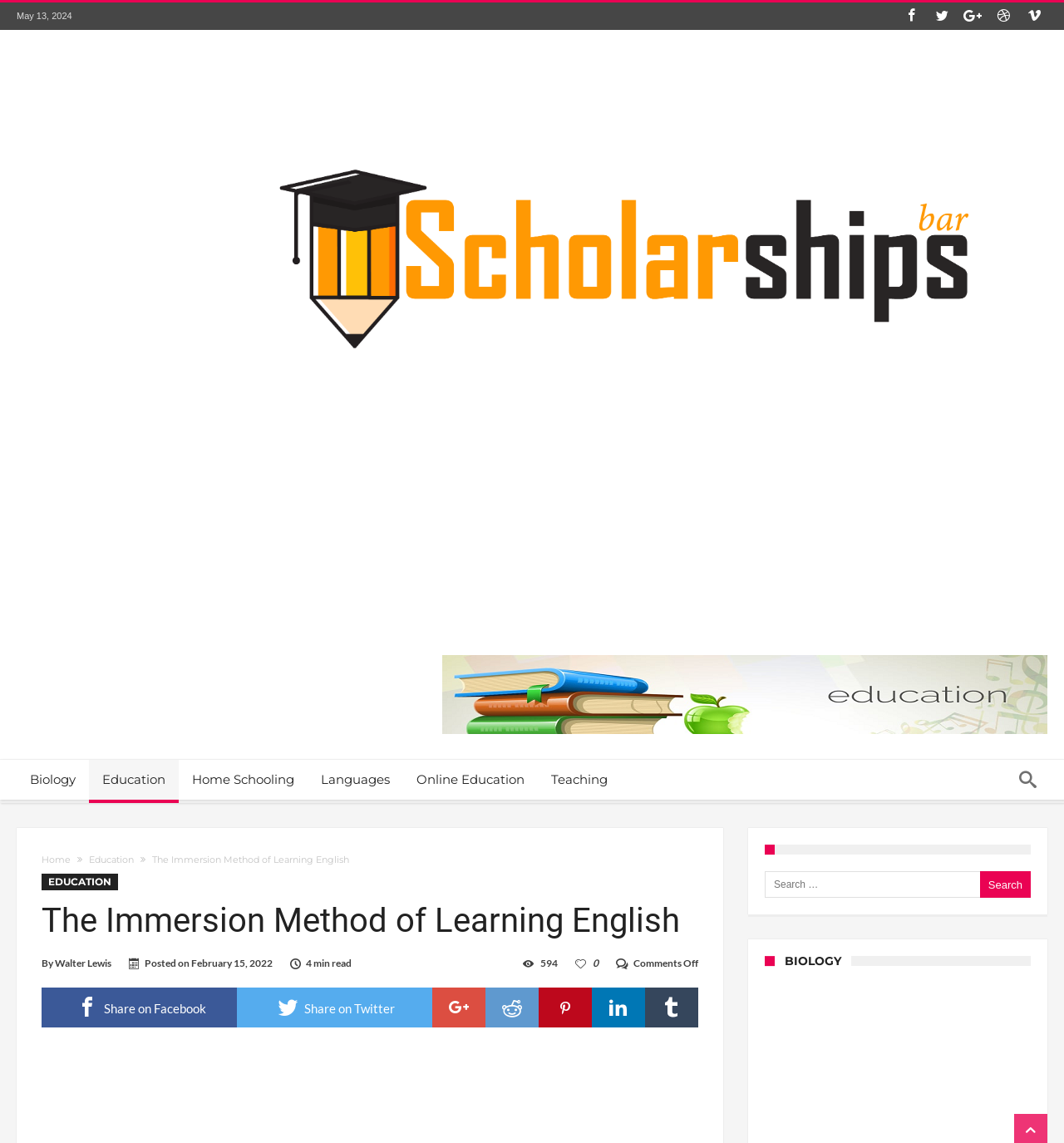Give a concise answer using only one word or phrase for this question:
How many minutes does it take to read the article?

4 min